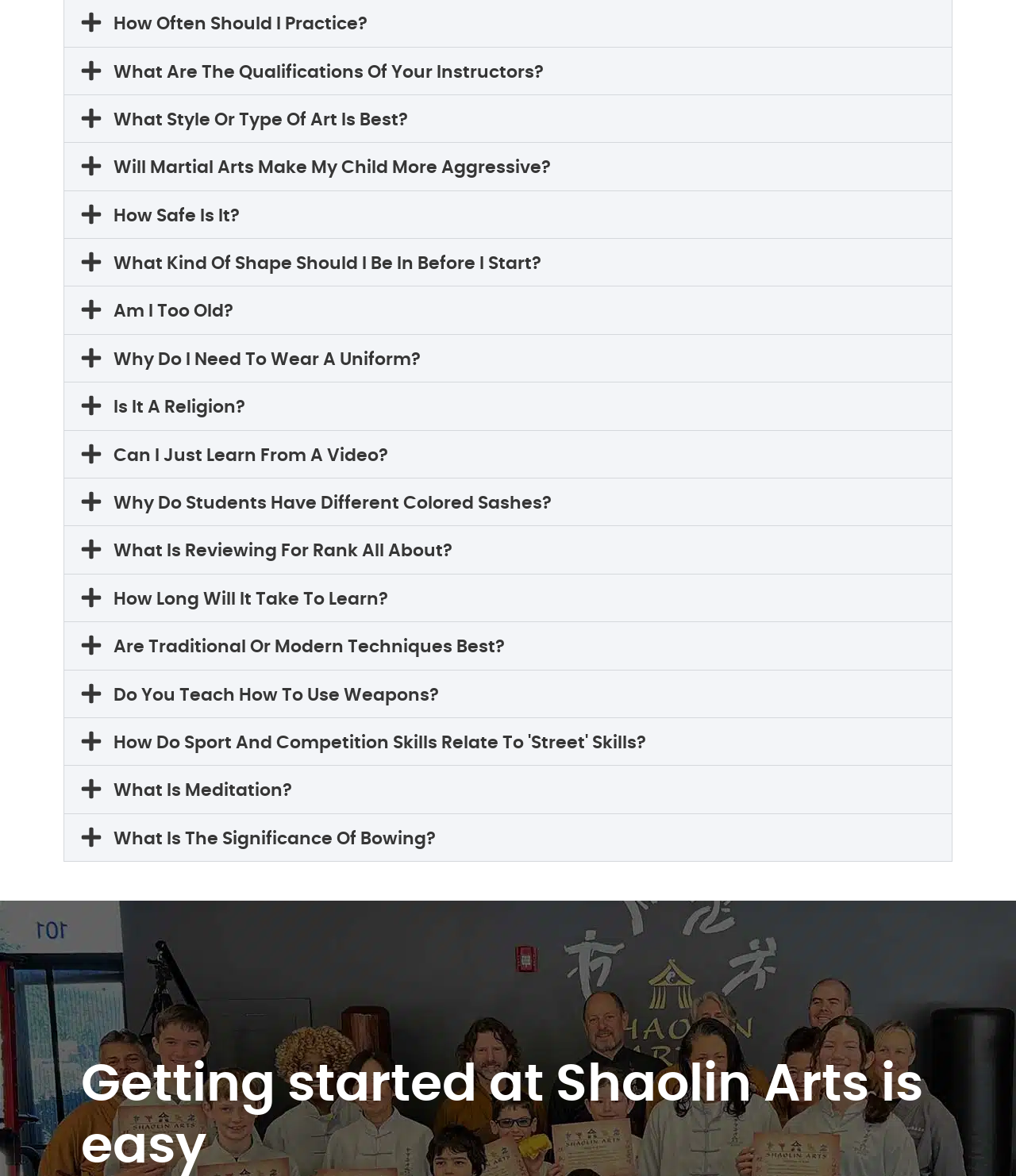Find the bounding box coordinates for the UI element that matches this description: "How often should I practice?".

[0.112, 0.013, 0.362, 0.028]